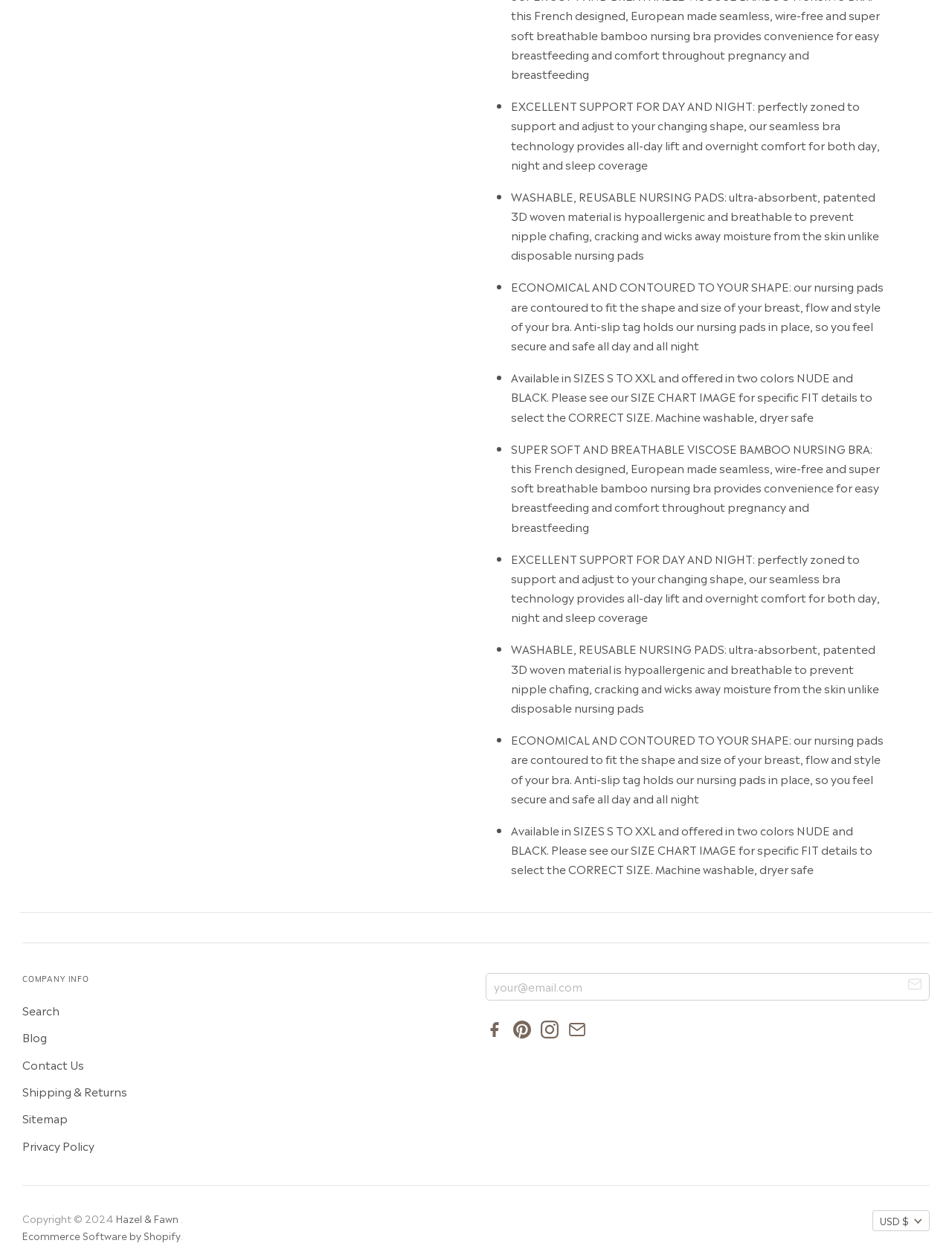Find the bounding box coordinates of the area to click in order to follow the instruction: "View blog".

[0.023, 0.823, 0.049, 0.837]